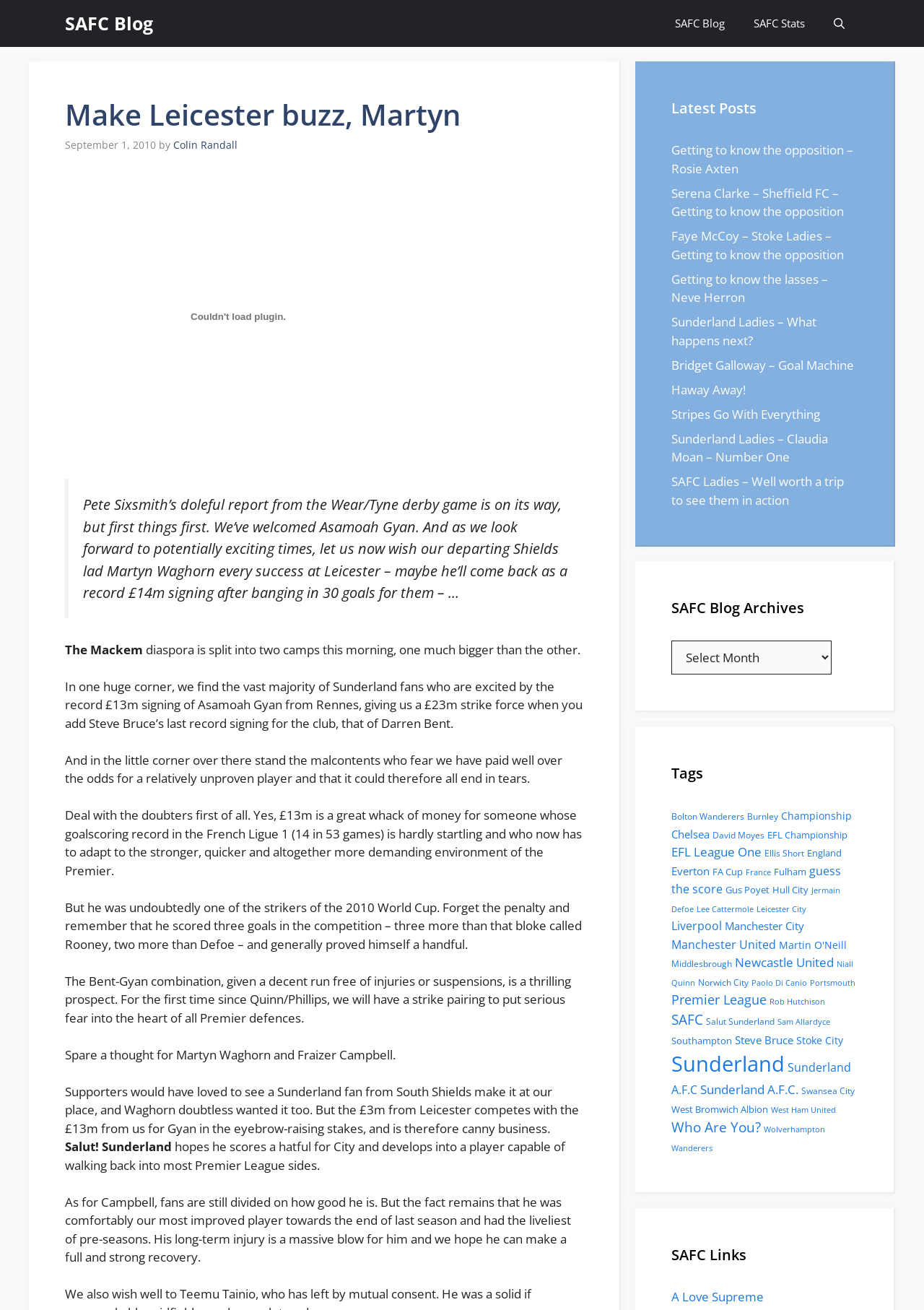Highlight the bounding box coordinates of the element you need to click to perform the following instruction: "Select an archive from the SAFC Blog Archives dropdown."

[0.727, 0.489, 0.9, 0.515]